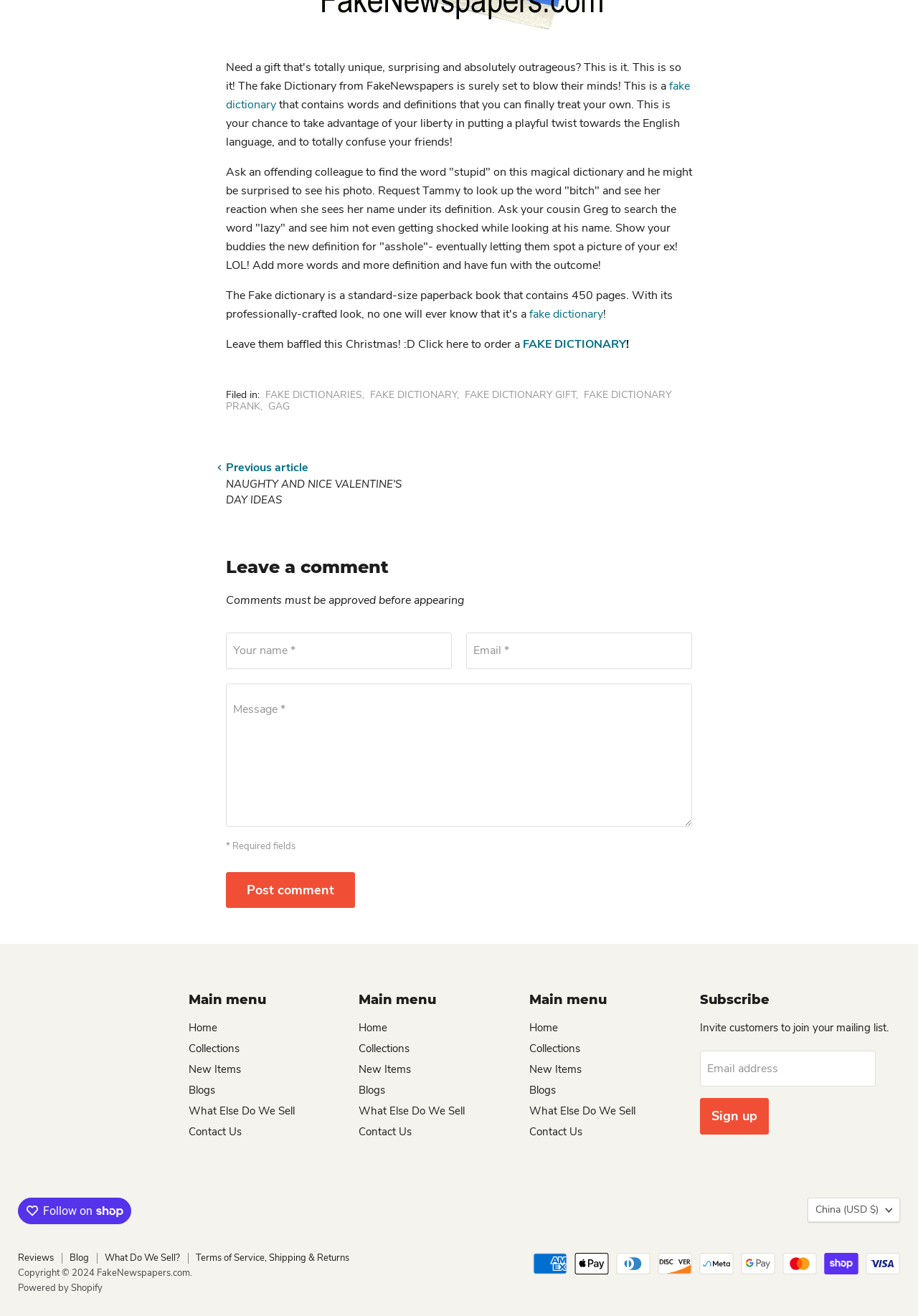Determine the bounding box coordinates of the clickable element to achieve the following action: 'Click the 'Home' link in the main menu'. Provide the coordinates as four float values between 0 and 1, formatted as [left, top, right, bottom].

[0.205, 0.775, 0.236, 0.786]